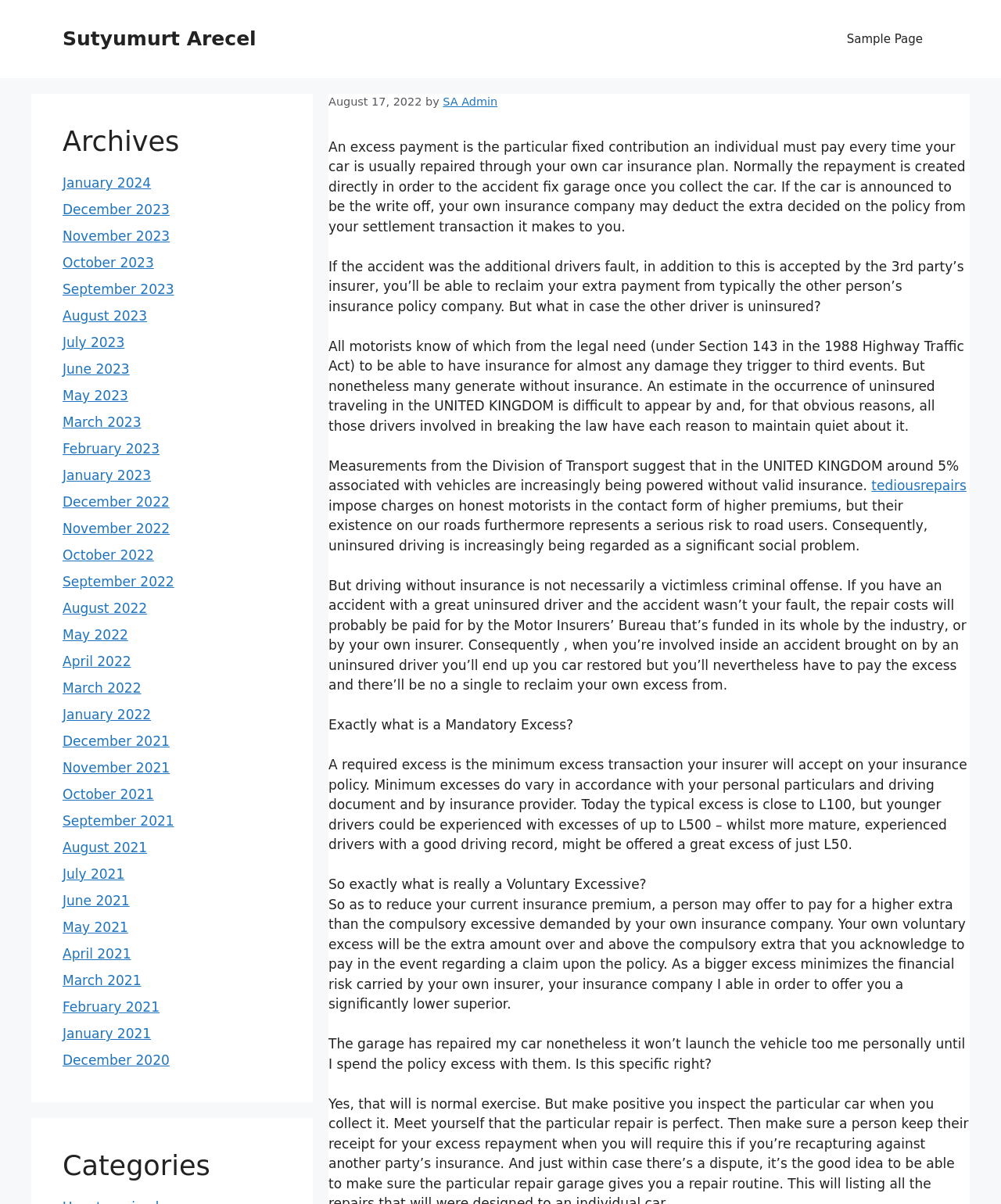Offer a comprehensive description of the webpage’s content and structure.

The webpage is about auto insurance, specifically discussing excess payments. At the top, there is a banner with the site's name, "Sutyumurt Arecel", and a navigation menu with a link to a "Sample Page". Below the navigation menu, there is a header section with the date "August 17, 2022", and a link to "SA Admin".

The main content of the page is divided into several sections. The first section explains what an excess payment is, which is a fixed contribution an individual must pay when their car is repaired through their car insurance plan. The text also mentions that if the accident was the other driver's fault, you can reclaim your excess payment from the other person's insurance company.

The next section discusses the issue of uninsured drivers, stating that around 5% of vehicles in the UK are driven without valid insurance. This not only imposes charges on honest motorists but also represents a serious risk to road users.

The following sections explain what a mandatory excess and a voluntary excess are. A mandatory excess is the minimum excess payment your insurer will accept on your insurance policy, while a voluntary excess is an additional amount you agree to pay to reduce your insurance premium.

There is also a question-and-answer section, where one question asks if a garage can withhold a repaired car until the policy excess is paid, and the answer is provided.

On the right side of the page, there is a complementary section with a heading "Archives", which lists links to various months and years, from January 2024 to December 2020.